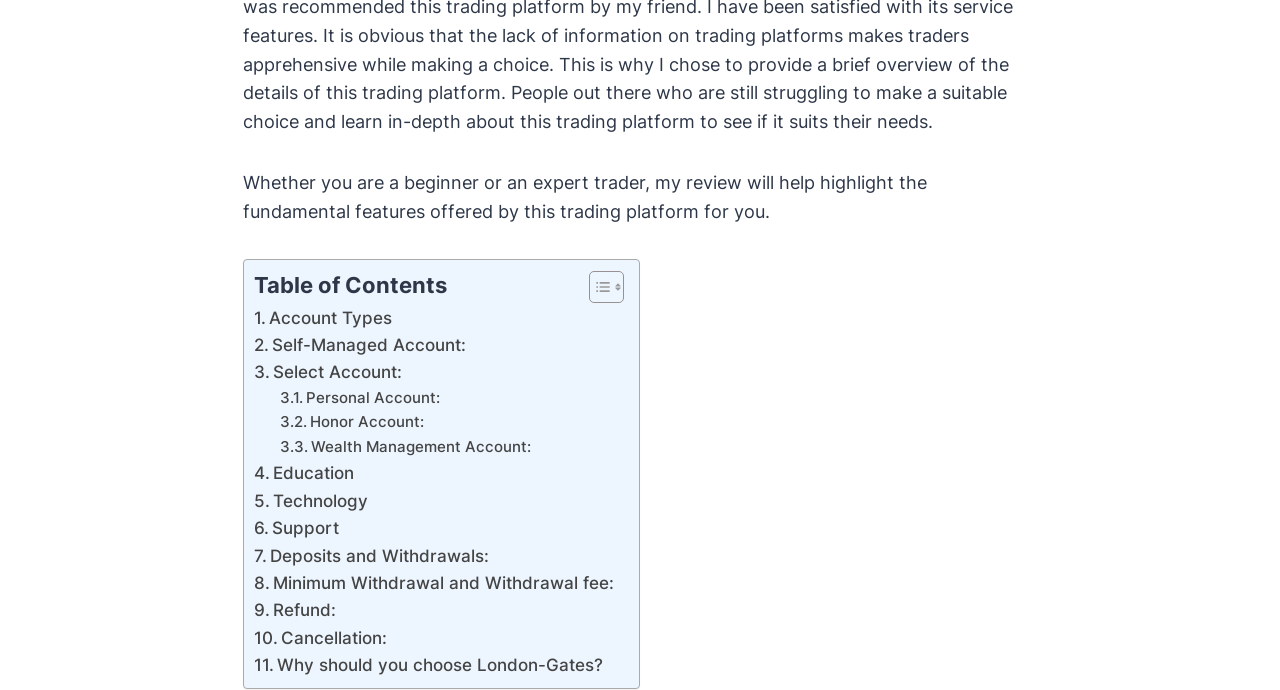Determine the bounding box coordinates of the clickable element to complete this instruction: "Read about Why choose London-Gates". Provide the coordinates in the format of four float numbers between 0 and 1, [left, top, right, bottom].

[0.198, 0.943, 0.471, 0.983]